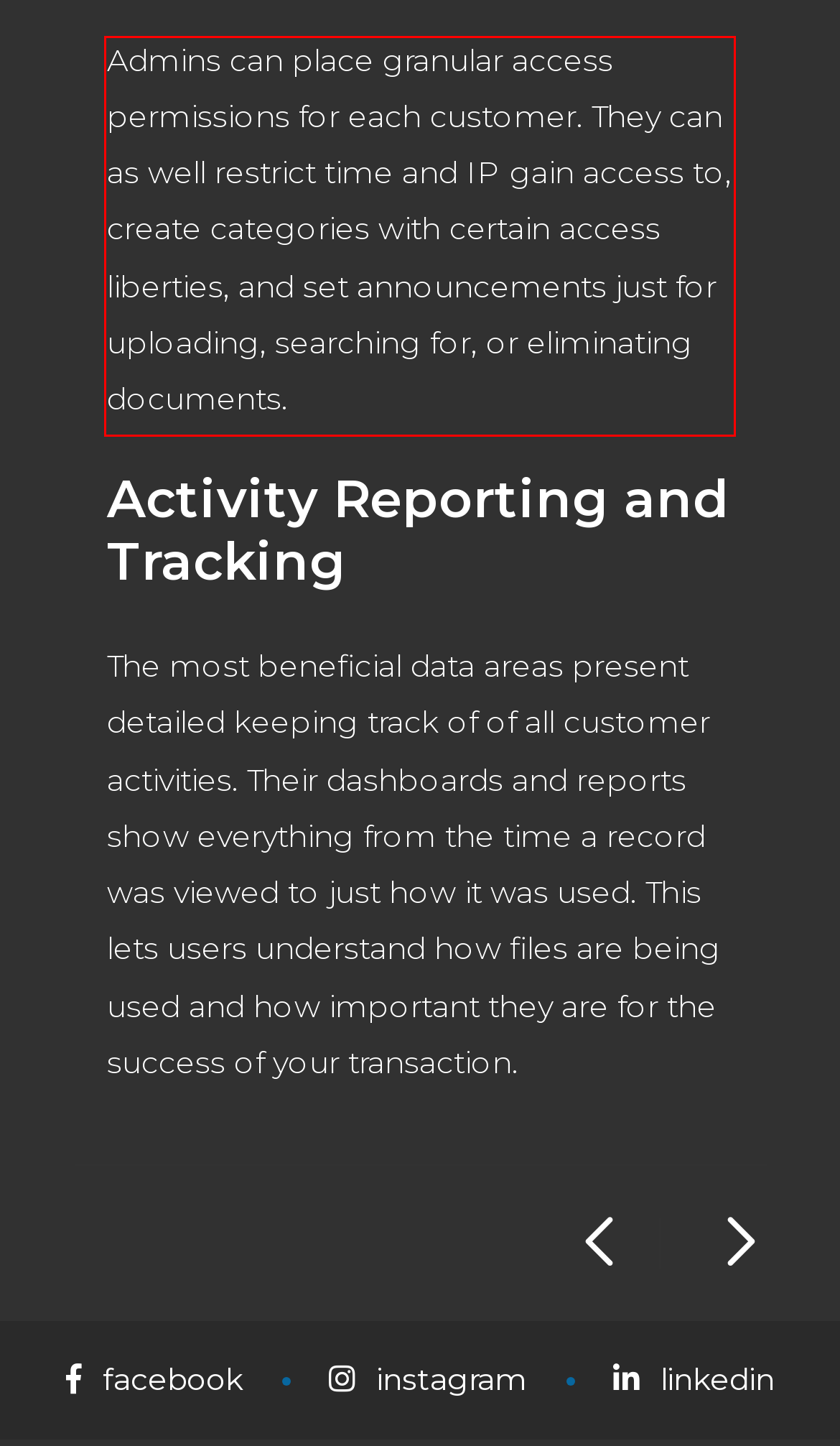Please identify and extract the text from the UI element that is surrounded by a red bounding box in the provided webpage screenshot.

Admins can place granular access permissions for each customer. They can as well restrict time and IP gain access to, create categories with certain access liberties, and set announcements just for uploading, searching for, or eliminating documents.